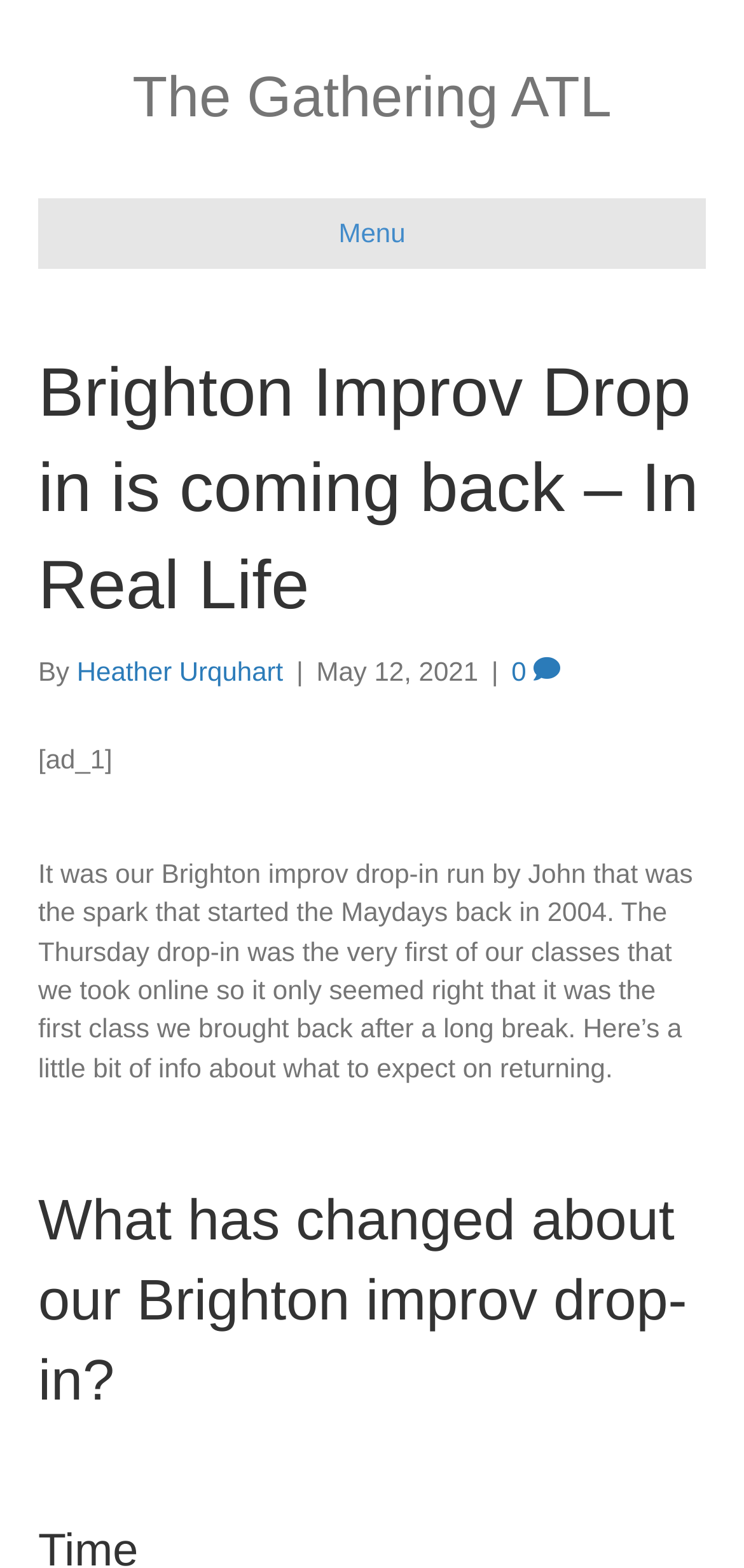Give a complete and precise description of the webpage's appearance.

The webpage is about the return of the Brighton improv drop-in class. At the top, there is a link to "The Gathering ATL" and a navigation menu labeled "Header Menu" with a button to open it. Below the navigation menu, there is a header section with a heading that reads "Brighton Improv Drop in is coming back – In Real Life". The author of the article, Heather Urquhart, is credited below the heading, along with the date "May 12, 2021".

Following the author information, there is a short paragraph of text that explains the history of the Brighton improv drop-in class, which was started by John in 2004 and was the first class to be taken online. The text also mentions that the class is now returning after a long break.

Below the introductory paragraph, there is a heading that asks "What has changed about our Brighton improv drop-in?" which suggests that the rest of the webpage will provide more information about the changes to the class.